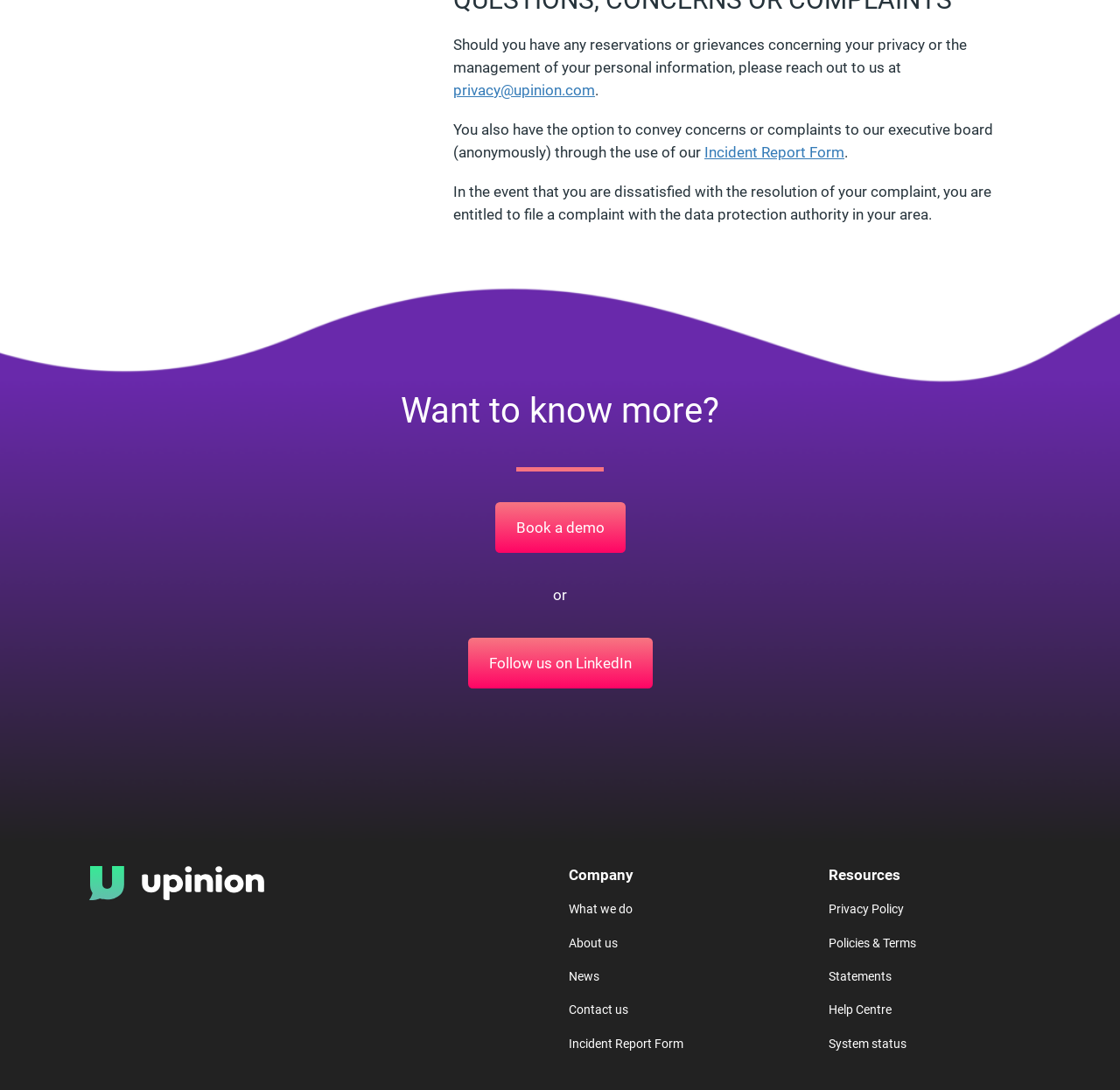Identify the bounding box coordinates of the element to click to follow this instruction: 'Submit an incident report'. Ensure the coordinates are four float values between 0 and 1, provided as [left, top, right, bottom].

[0.629, 0.132, 0.754, 0.148]